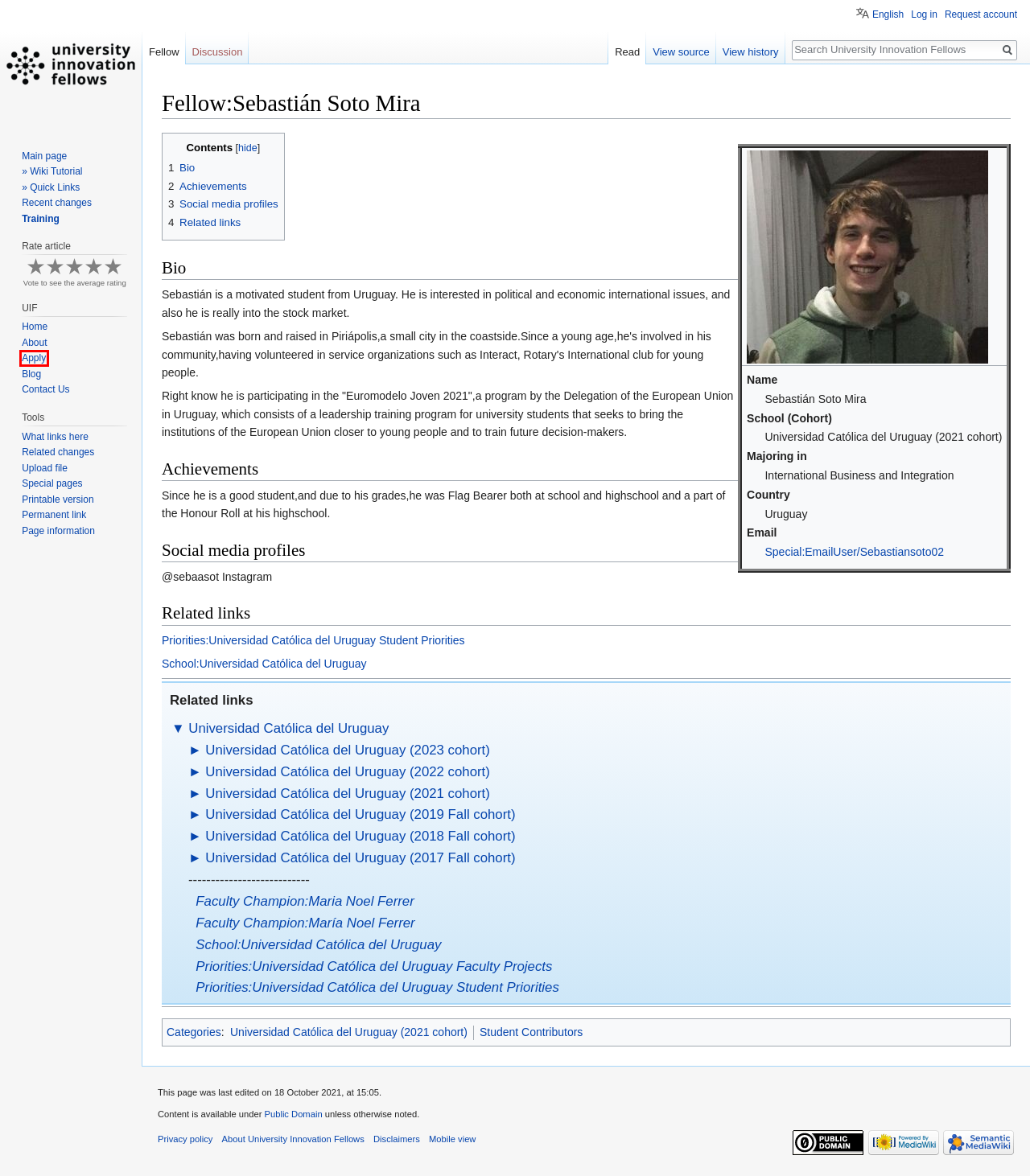Examine the webpage screenshot and identify the UI element enclosed in the red bounding box. Pick the webpage description that most accurately matches the new webpage after clicking the selected element. Here are the candidates:
A. semantic-mediawiki.org
B. CC0 1.0 Deed | CC0 1.0 Universal
 | Creative Commons
C. Contact Us - University Innovation Fellows
D. Login required - University Innovation Fellows
E. Home - University Innovation Fellows
F. Information for "Fellow:Sebastián Soto Mira/index.php" - University Innovation Fellows
G. About the Program - University Innovation Fellows
H. Application - University Innovation Fellows

H